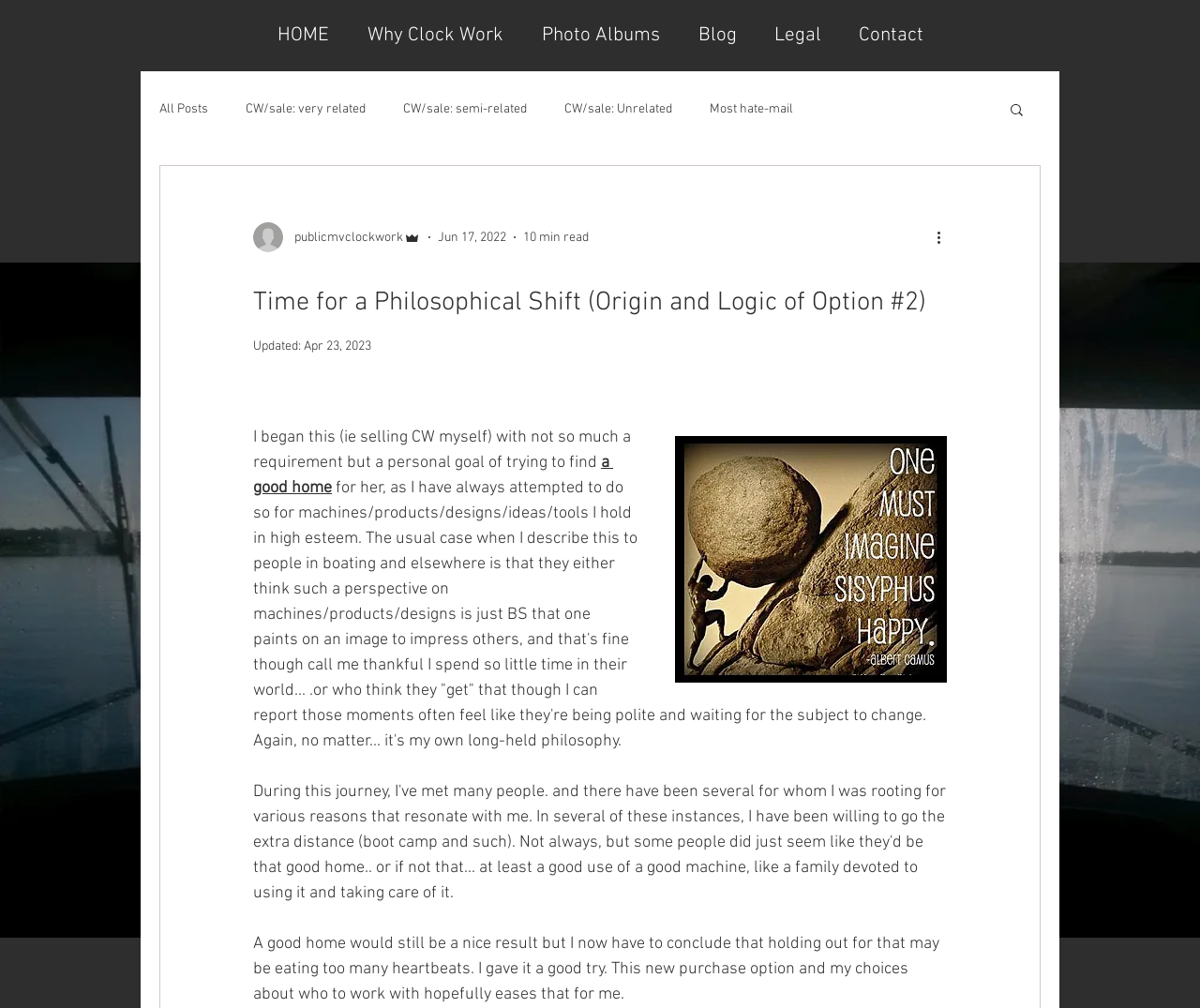Describe all the key features of the webpage in detail.

This webpage appears to be a blog post titled "Time for a Philosophical Shift (Origin and Logic of Option #2)". At the top, there is a navigation menu with links to "HOME", "Why Clock Work", "Photo Albums", "Blog", "Legal", and "Contact". Below this, there is a secondary navigation menu specific to the blog, with links to "All Posts", "CW/sale: very related", "CW/sale: semi-related", "CW/sale: Unrelated", and "Most hate-mail". A search button is located to the right of this menu.

On the left side of the page, there is a section with the writer's picture, followed by text indicating the author's username, "publicmvclockwork", and their role as "Admin". The date "Jun 17, 2022" and an estimated reading time of "10 min read" are also displayed.

The main content of the page is a blog post, which begins with a heading that matches the page title. The post is divided into several paragraphs, with the first paragraph starting with the text "I began this (ie selling CW myself) with not so much a requirement but a personal goal of trying to find a good home for her...". The text continues to discuss the author's philosophy on finding a good home for machines and products they hold in high esteem.

There are several images on the page, including the writer's picture, an image associated with the search button, and an image associated with the "More actions" button.